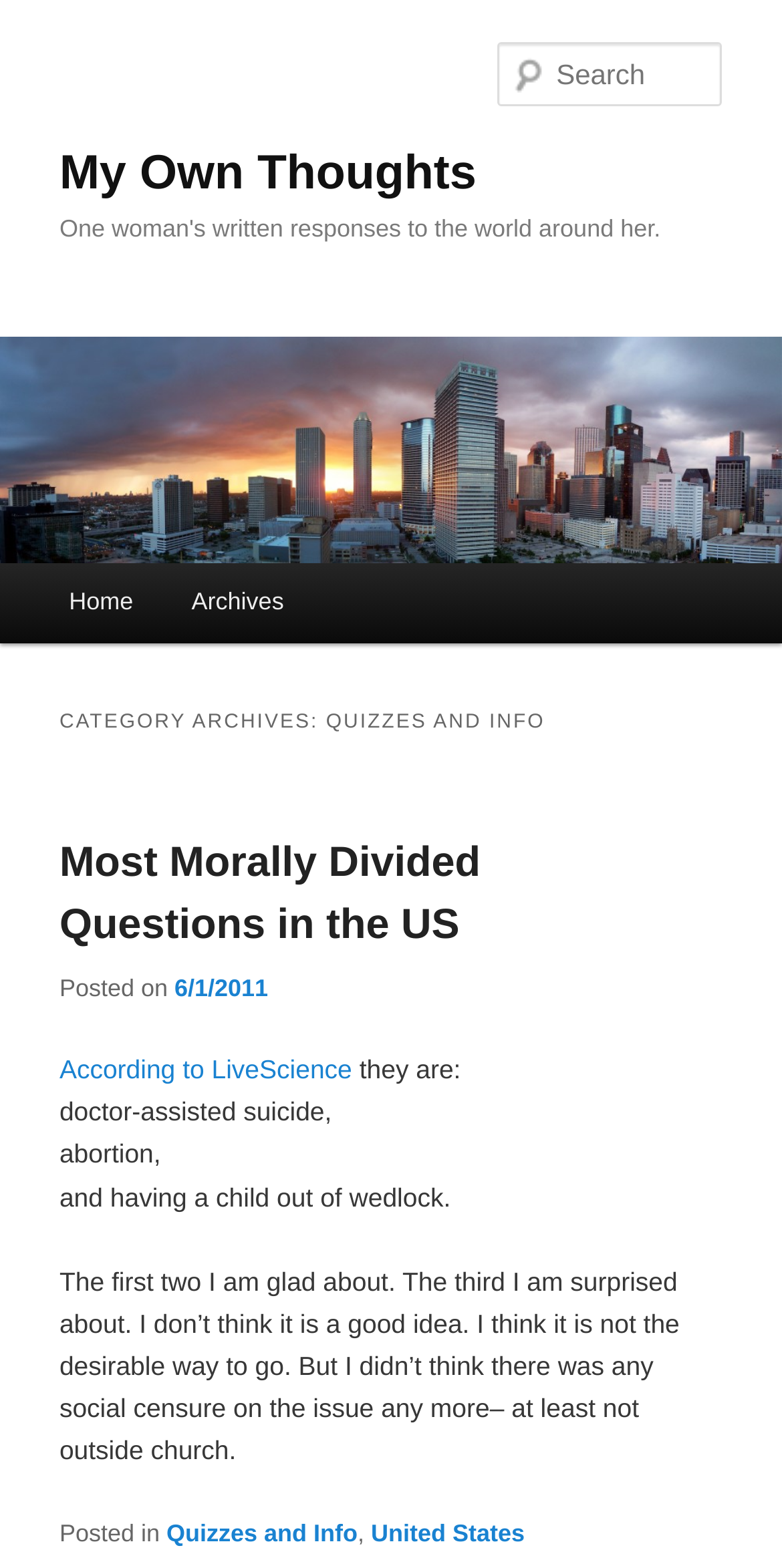Pinpoint the bounding box coordinates of the clickable area needed to execute the instruction: "Click on Loft Conversions Northampton". The coordinates should be specified as four float numbers between 0 and 1, i.e., [left, top, right, bottom].

None